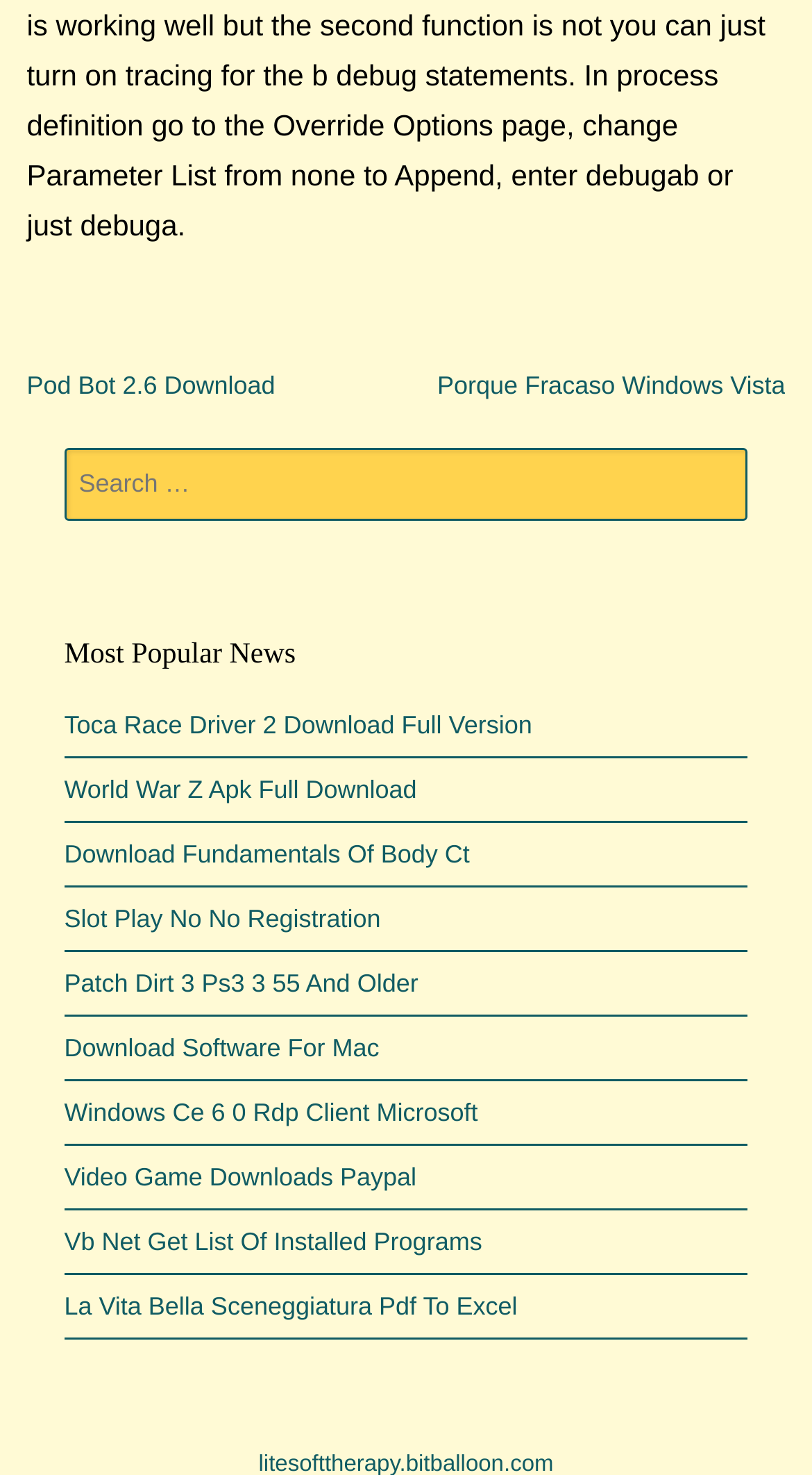Please find the bounding box coordinates of the element that needs to be clicked to perform the following instruction: "View Toca Race Driver 2 Download Full Version". The bounding box coordinates should be four float numbers between 0 and 1, represented as [left, top, right, bottom].

[0.079, 0.482, 0.655, 0.501]